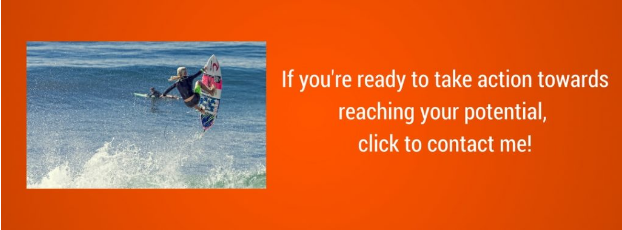What is the theme emphasized by the vibrant orange background?
Give a single word or phrase answer based on the content of the image.

Taking bold steps